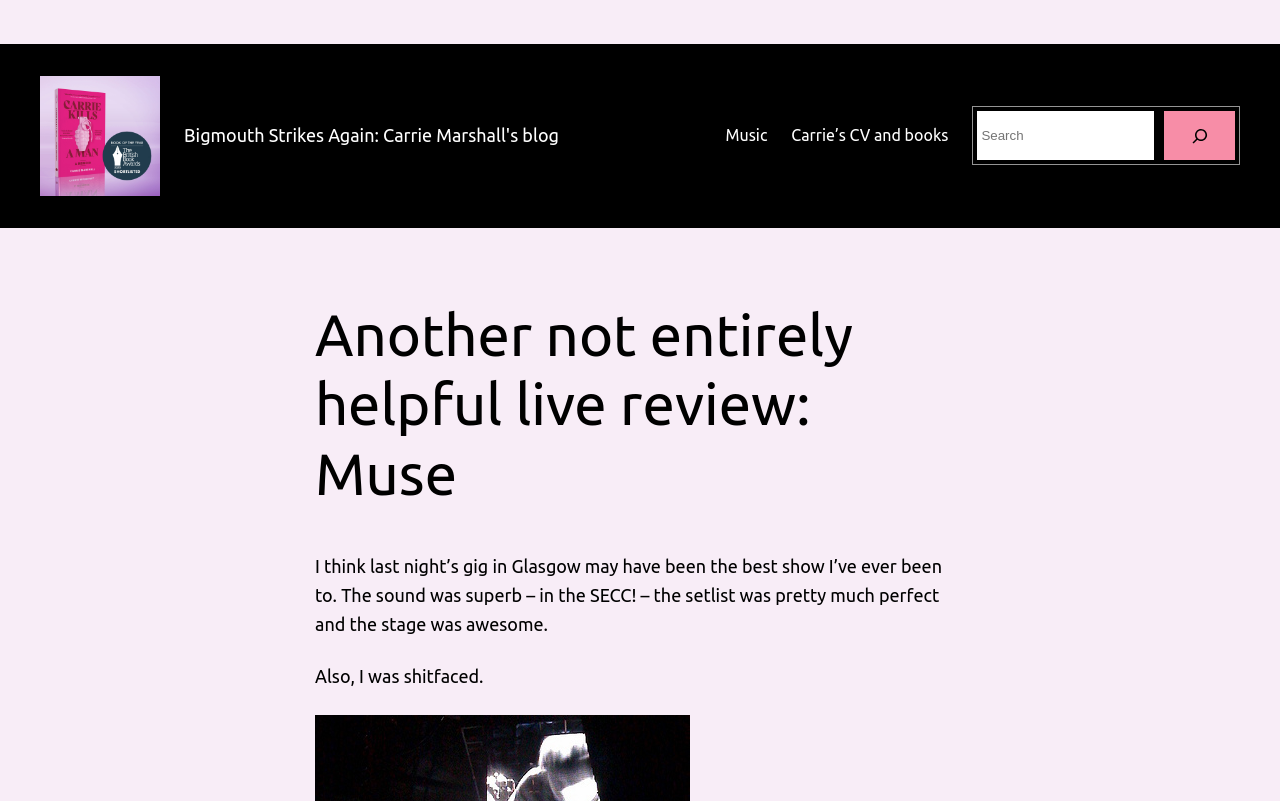Provide a single word or phrase to answer the given question: 
What is the author's state during the gig in Glasgow?

shitfaced